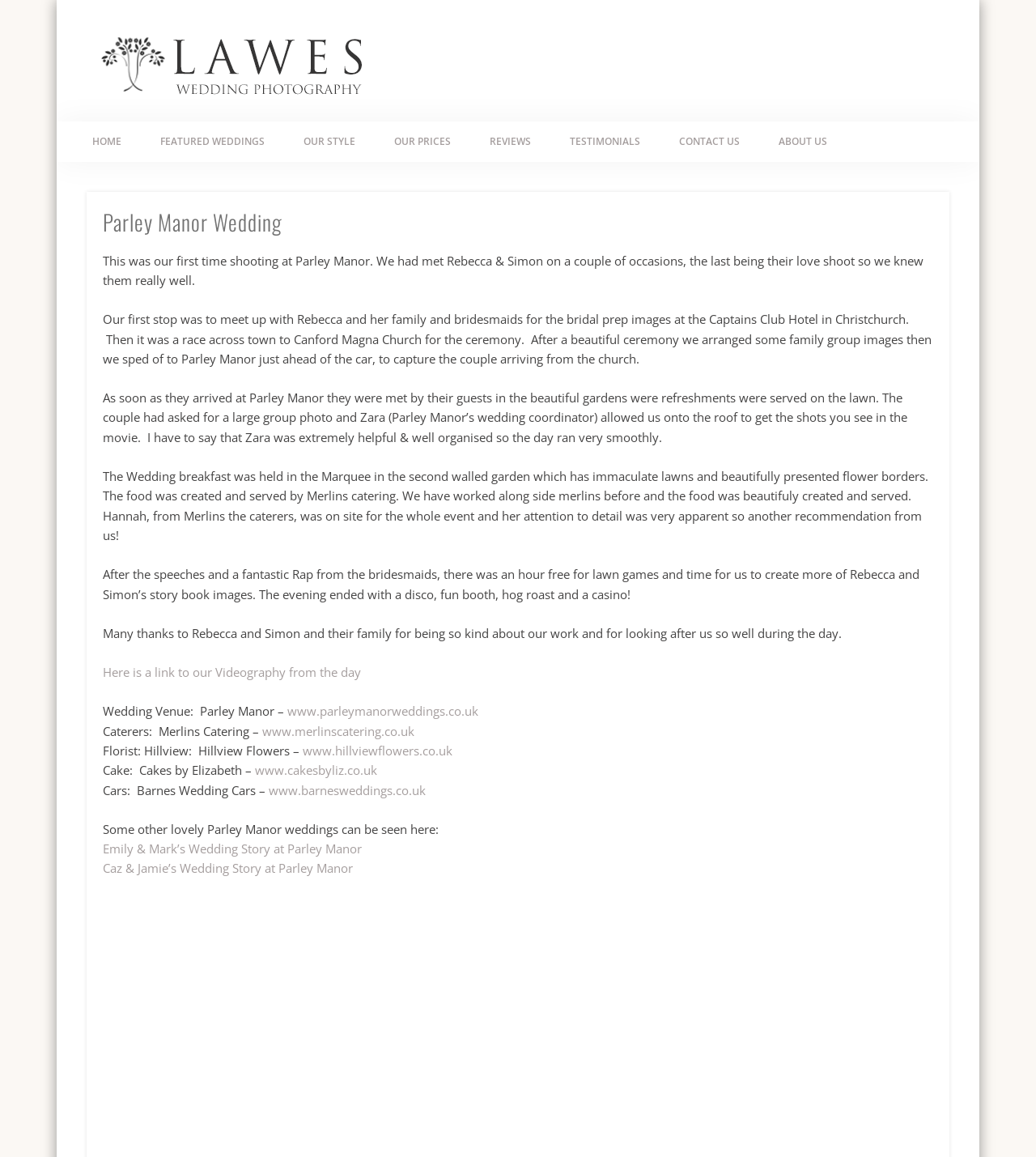What was served on the lawn at Parley Manor?
Please give a well-detailed answer to the question.

According to the webpage, refreshments were served on the lawn at Parley Manor, as mentioned in the text 'As soon as they arrived at Parley Manor they were met by their guests in the beautiful gardens were refreshments were served on the lawn.'